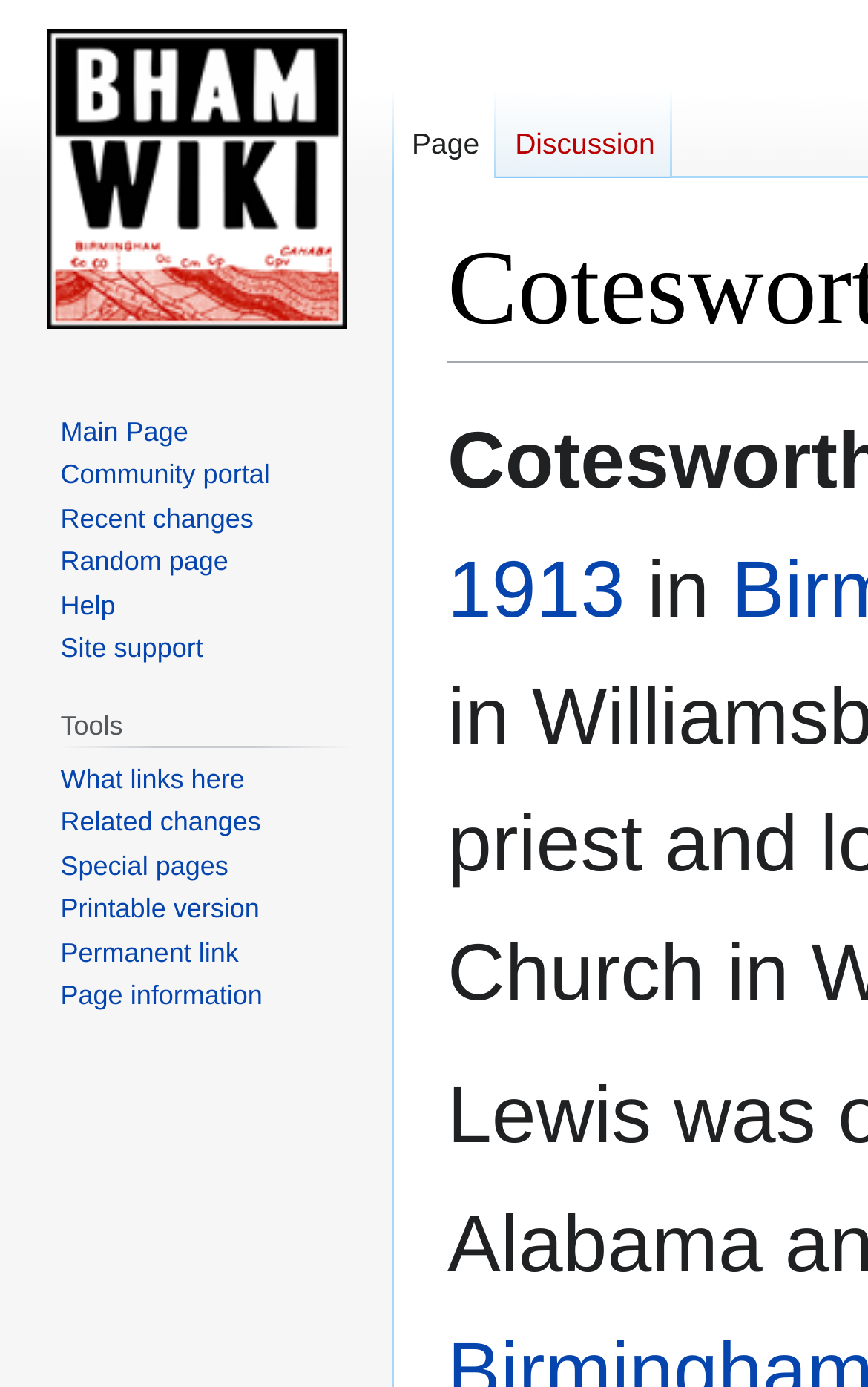What is the purpose of the 'Jump to navigation' link?
Analyze the image and deliver a detailed answer to the question.

The 'Jump to navigation' link allows users to quickly navigate to the navigation section of the webpage, which provides links to different parts of the website, making it easier to access various features and pages.